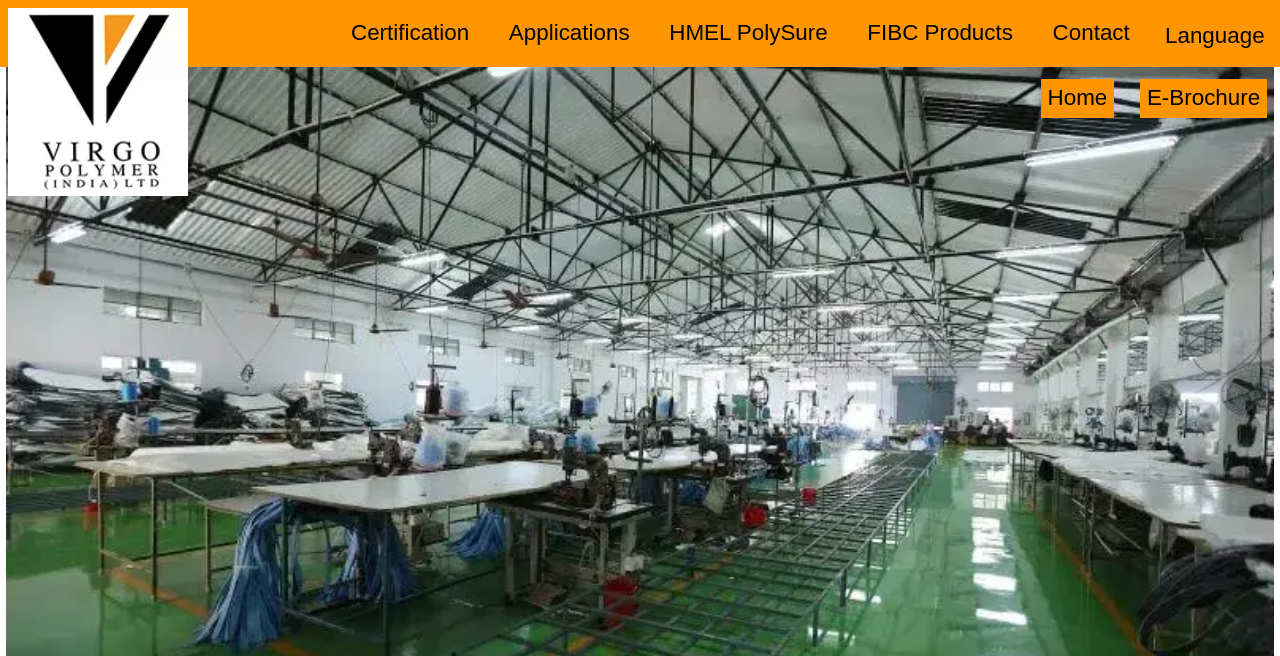Provide the bounding box coordinates for the area that should be clicked to complete the instruction: "click the VPIL FIBC Logo".

[0.007, 0.013, 0.147, 0.307]